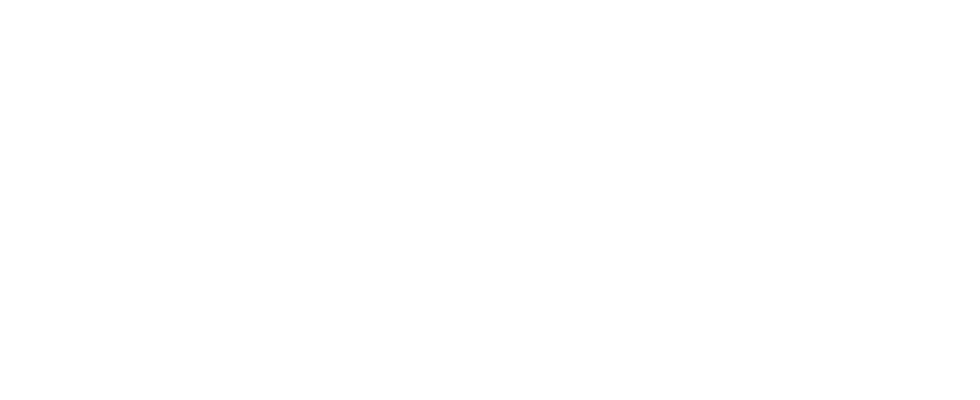Describe all the aspects of the image extensively.

The image showcases a sleek and modern rendering of the newly launched Nikki Beach Residence, set against the backdrop of Ras Al Khaimah. Architectural features highlight the contemporary design, characterized by open spaces, large windows, and a seamless integration with the landscape. This upscale residential development promises a luxurious lifestyle, complete with access to exclusive amenities and direct beachfront views. Positioned in proximity to the upcoming Wynn Al Marjan Island resort and its planned casino, residents can expect a vibrant lifestyle enhanced by resort-style offerings, including a dedicated spa, swimming pool, and the celebrated Nikki Beach beach lounge and club. The visual represents not just a building, but a gateway to an elite coastal living experience in the UAE.